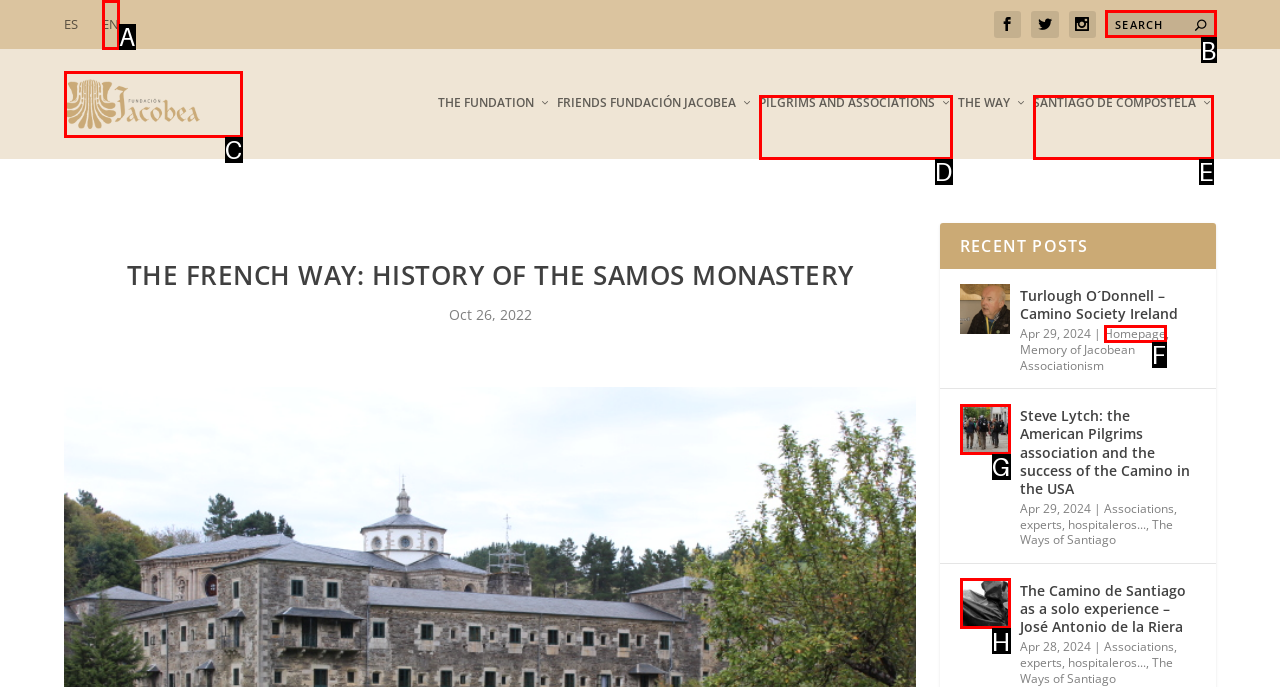Choose the letter of the option that needs to be clicked to perform the task: Search for something. Answer with the letter.

B